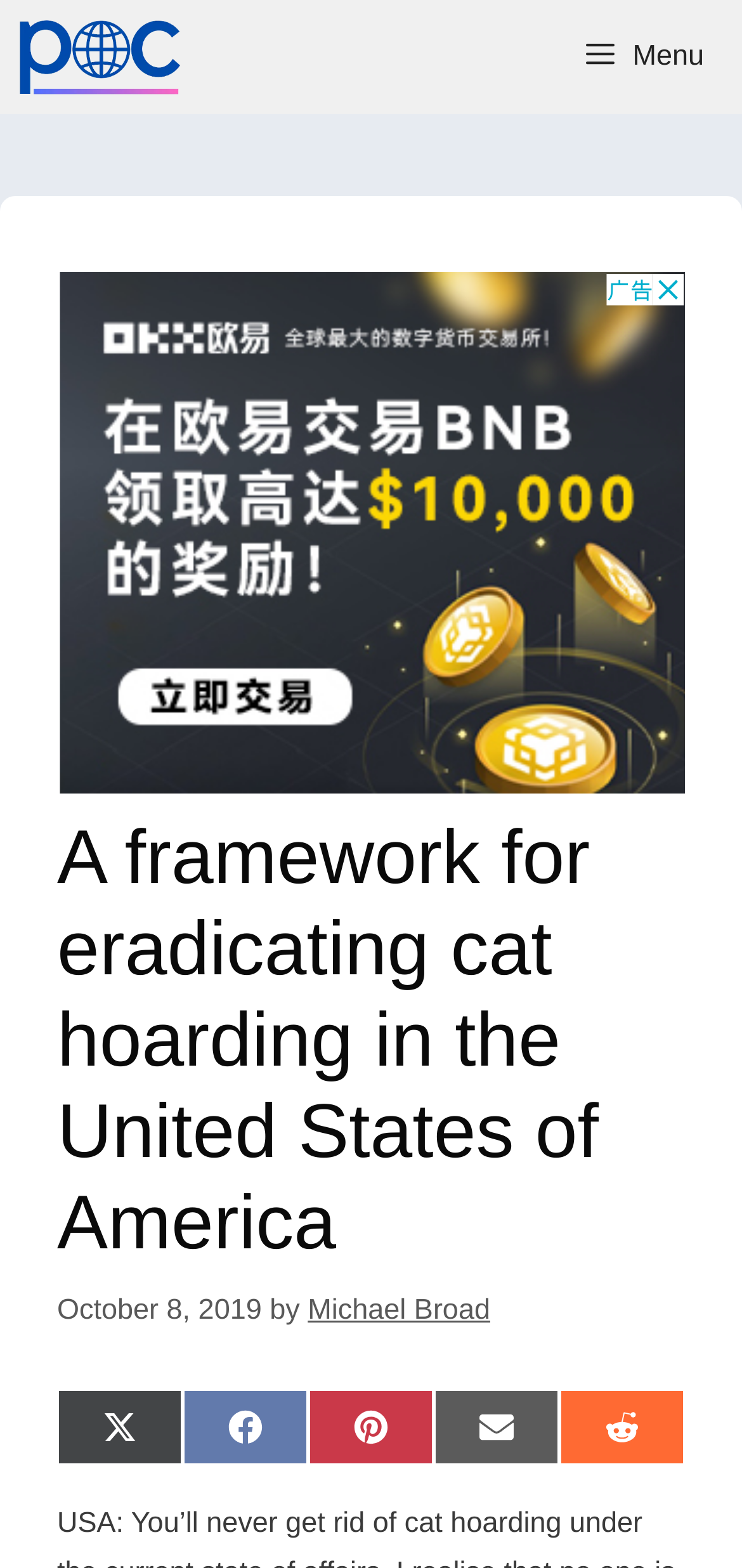Please locate the bounding box coordinates of the element that should be clicked to complete the given instruction: "Visit the Freethinking Animal Advocacy homepage".

[0.026, 0.0, 0.268, 0.073]